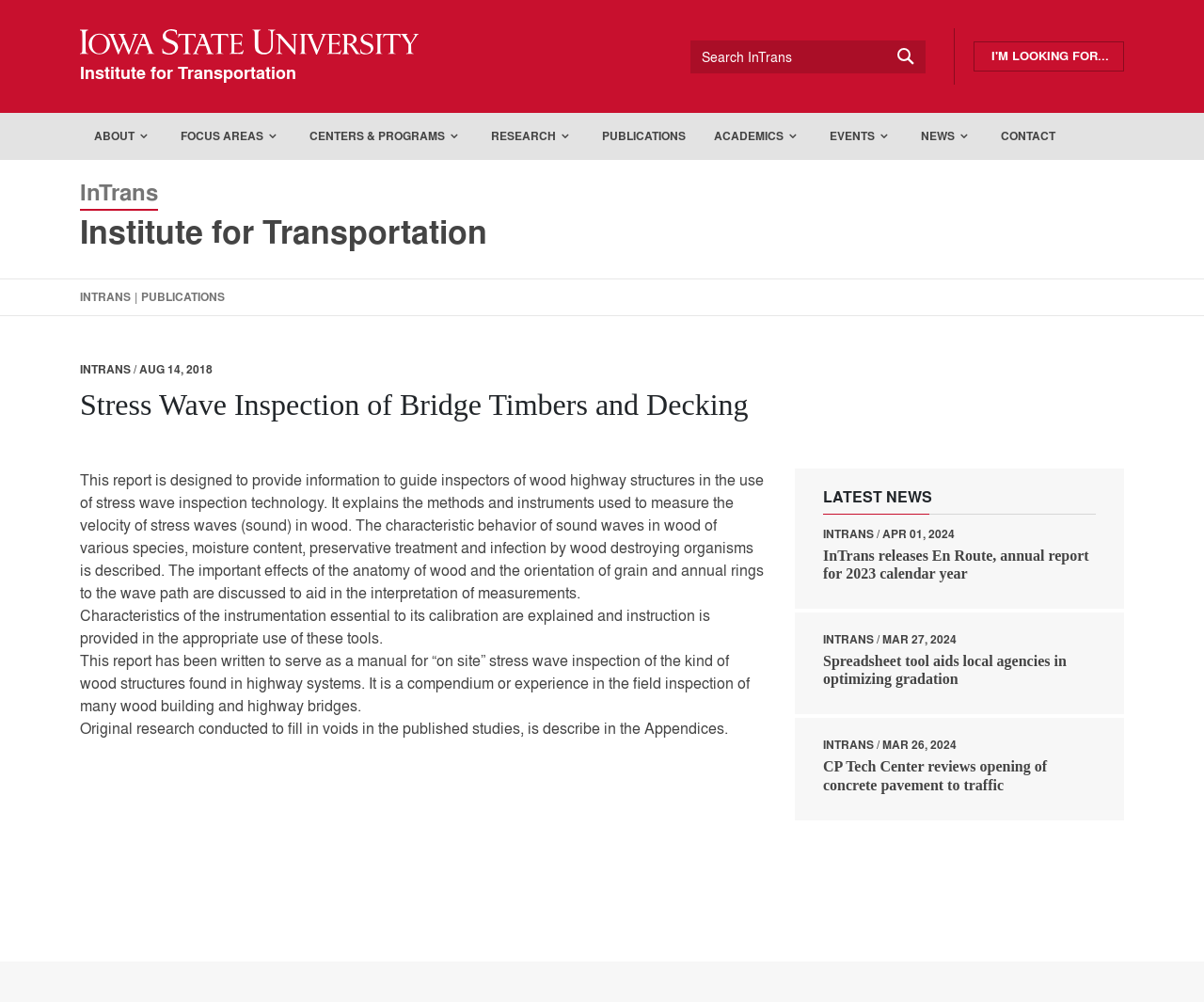Identify the bounding box coordinates for the UI element that matches this description: "Institute for Transportation".

[0.066, 0.209, 0.405, 0.254]